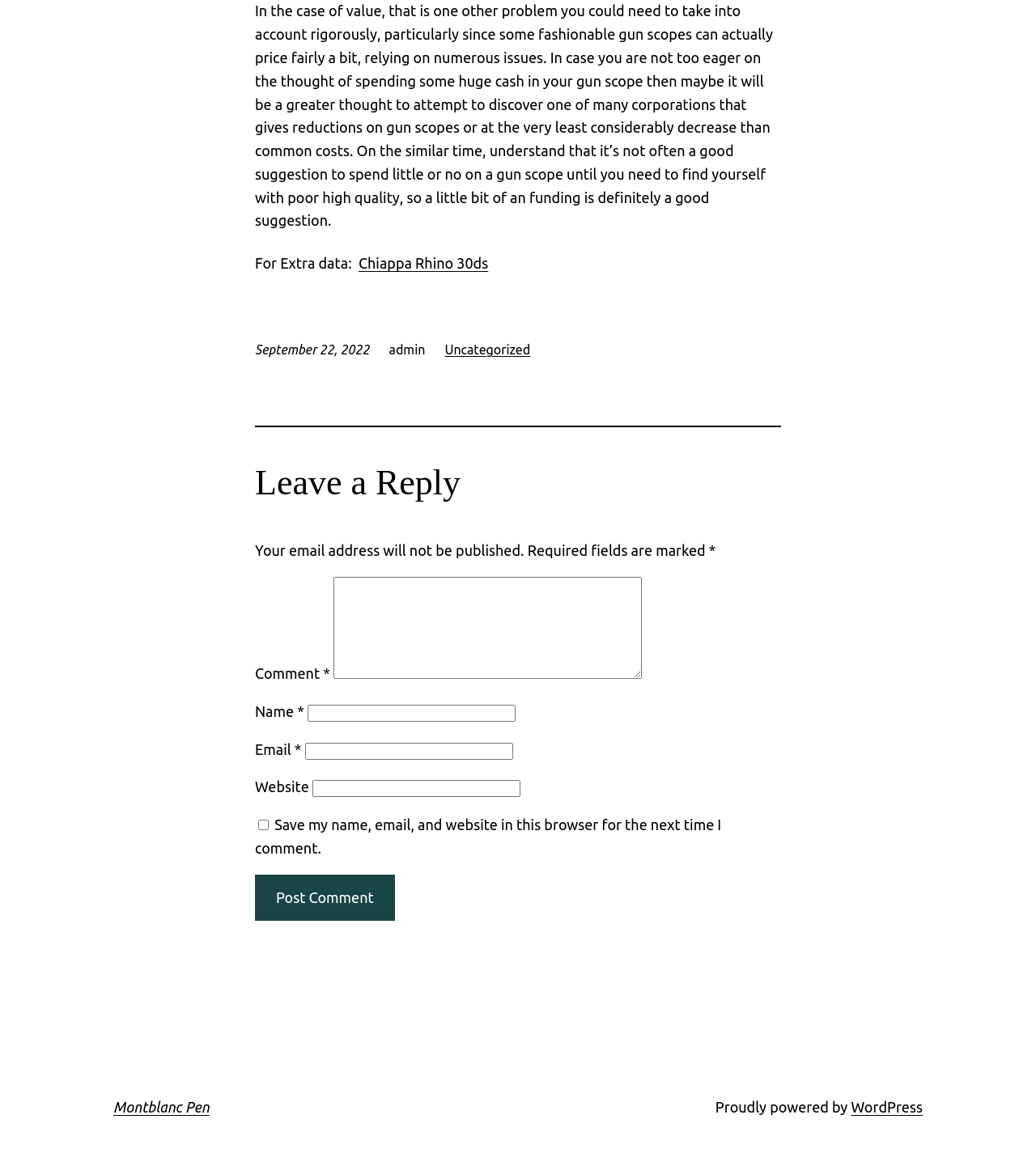Identify the bounding box coordinates of the element to click to follow this instruction: 'Visit the WordPress website'. Ensure the coordinates are four float values between 0 and 1, provided as [left, top, right, bottom].

[0.821, 0.939, 0.891, 0.953]